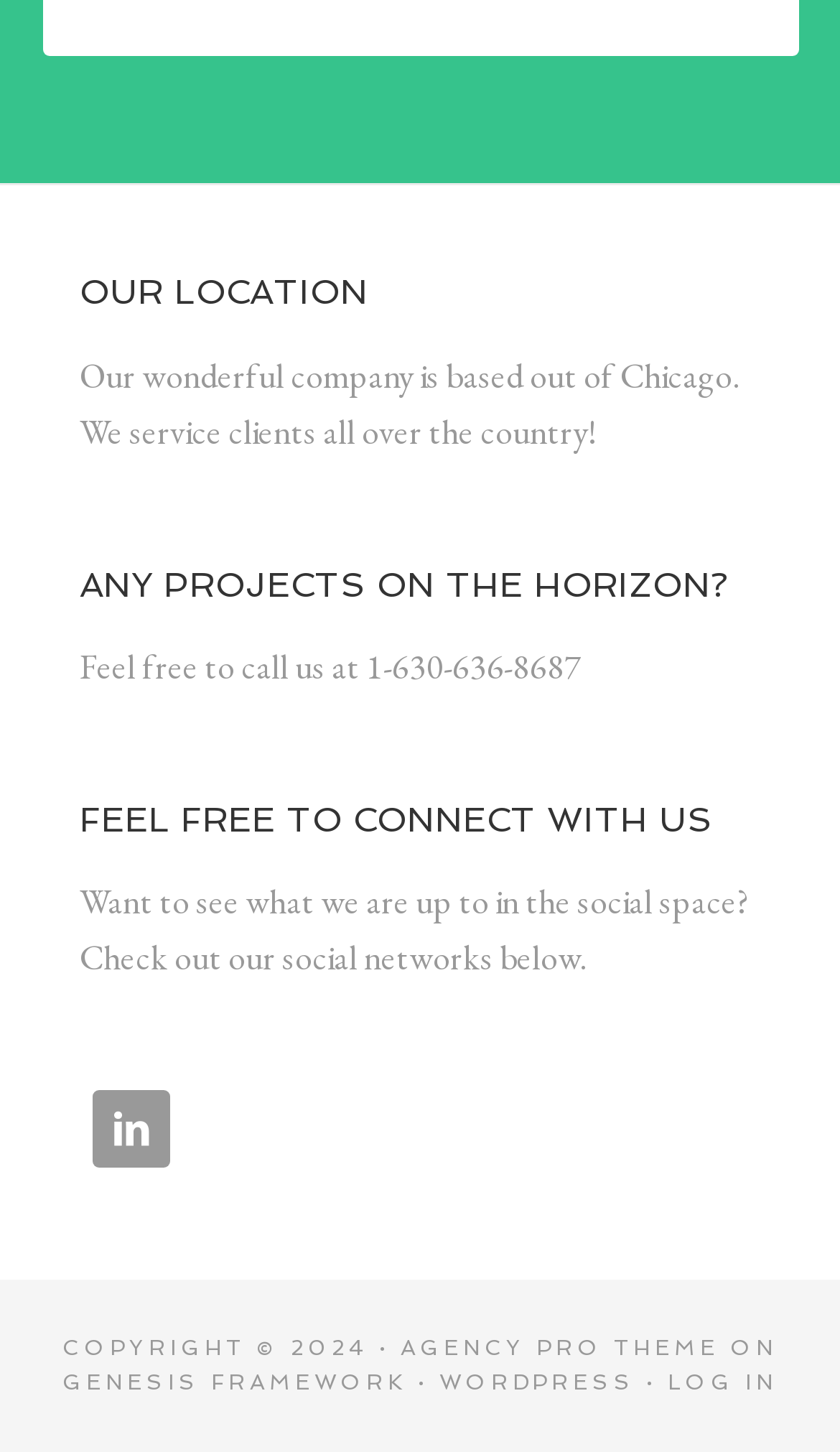How many social networks are linked?
Based on the image, give a concise answer in the form of a single word or short phrase.

1